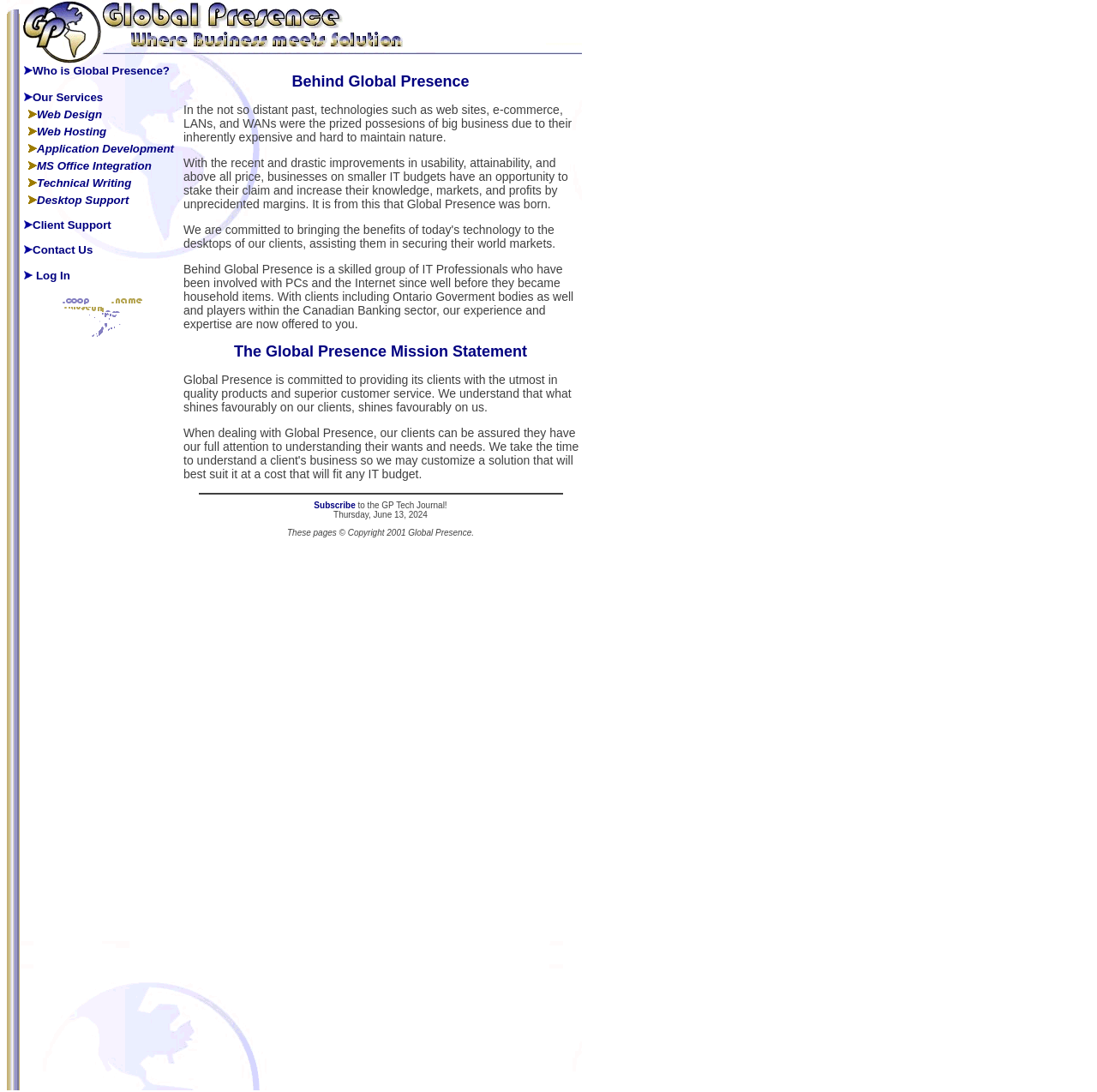For the following element description, predict the bounding box coordinates in the format (top-left x, top-left y, bottom-right x, bottom-right y). All values should be floating point numbers between 0 and 1. Description: Subscribe

[0.286, 0.458, 0.324, 0.467]